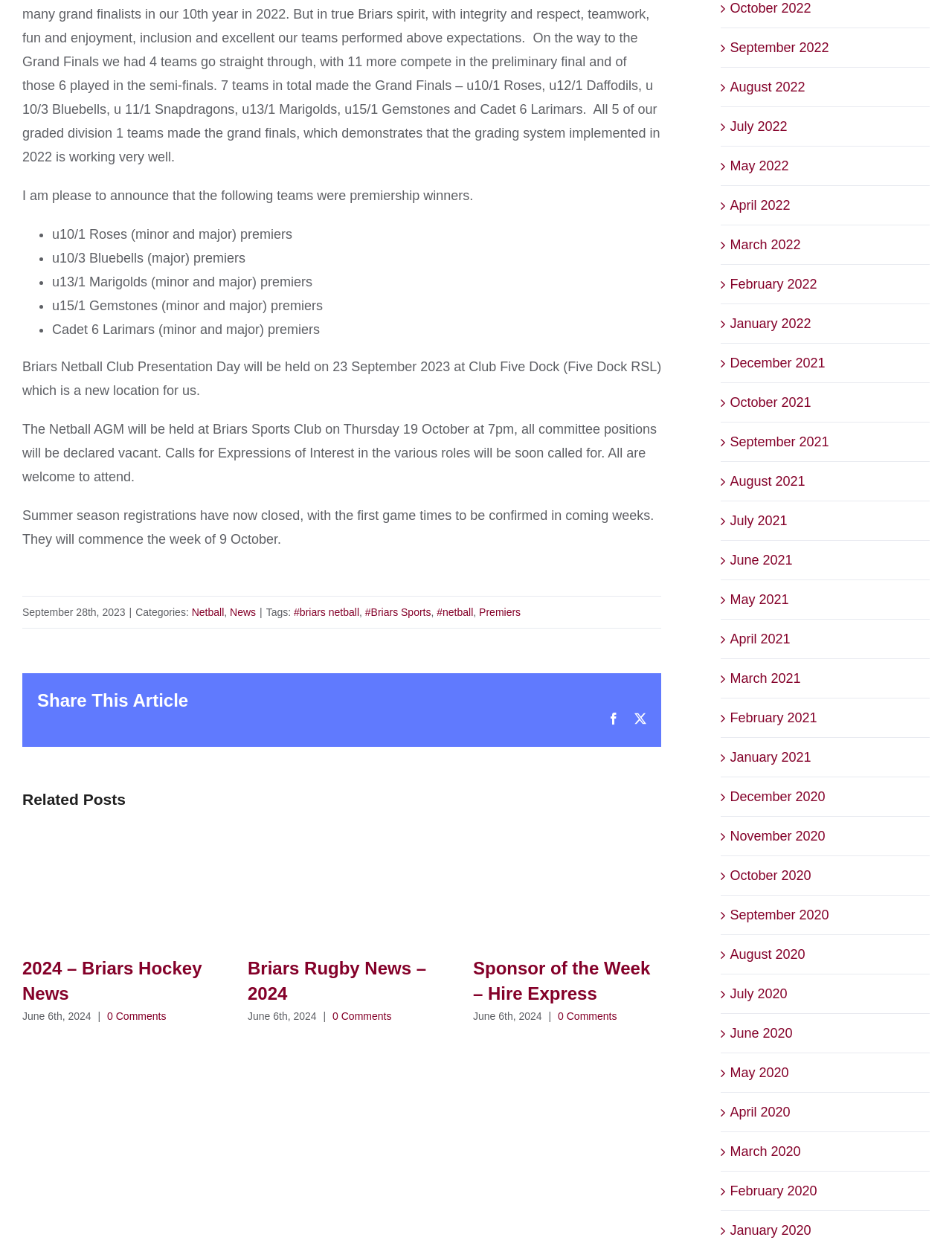What is the category of the article?
Use the image to give a comprehensive and detailed response to the question.

The answer can be found at the bottom of the webpage, where it says 'Categories: Netball, News'.